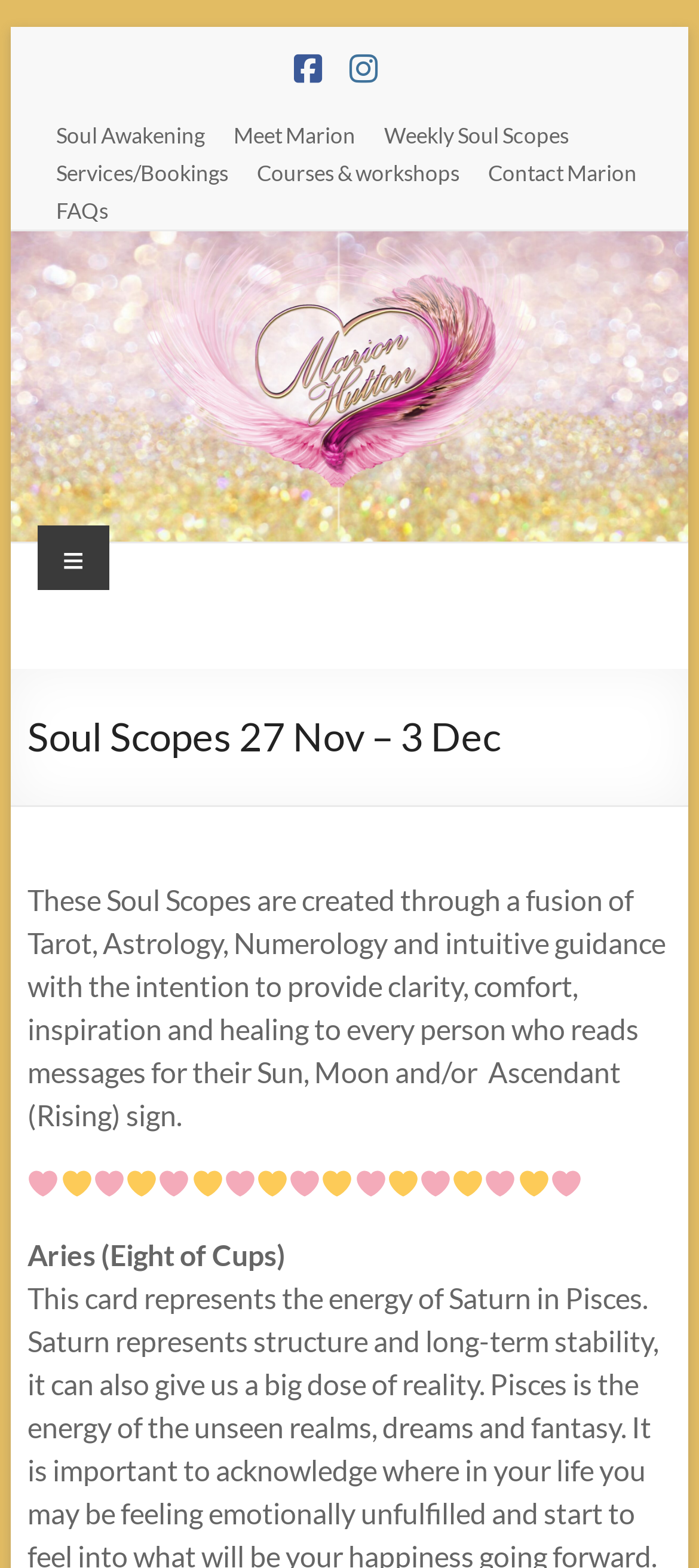Identify the bounding box coordinates necessary to click and complete the given instruction: "Read the 'Soul Scopes 27 Nov – 3 Dec' heading".

[0.039, 0.449, 0.716, 0.491]